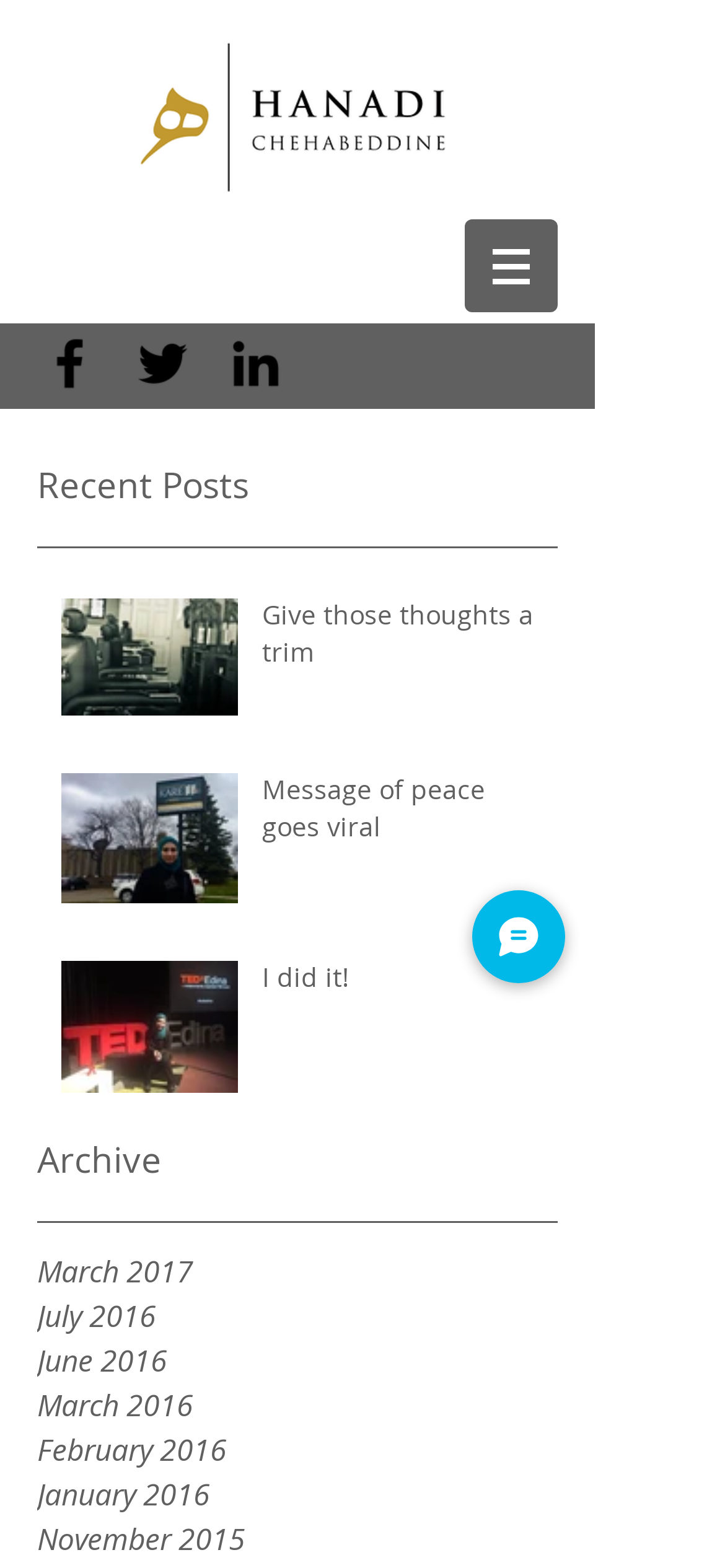Refer to the screenshot and answer the following question in detail:
How many posts are listed in the 'Post list' section?

I counted the number of posts in the 'Post list' section, which includes 'Give those thoughts a trim', 'Message of peace goes viral', and 'I did it!'.